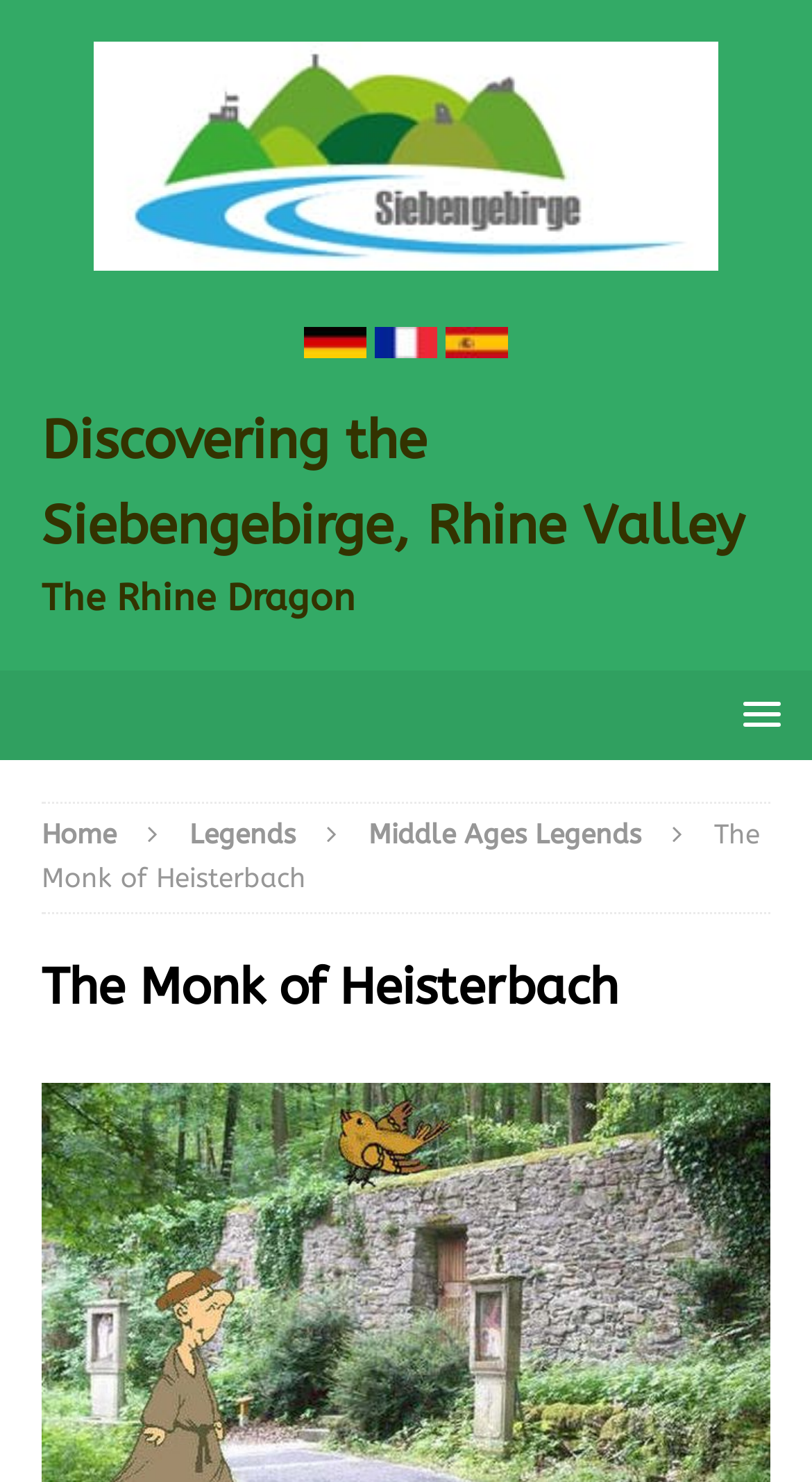How many links are in the top navigation menu?
Give a detailed and exhaustive answer to the question.

I counted the links in the top navigation menu, which are 'Home', 'Legends', 'Middle Ages Legends', and the logo link, so there are 4 links in total.